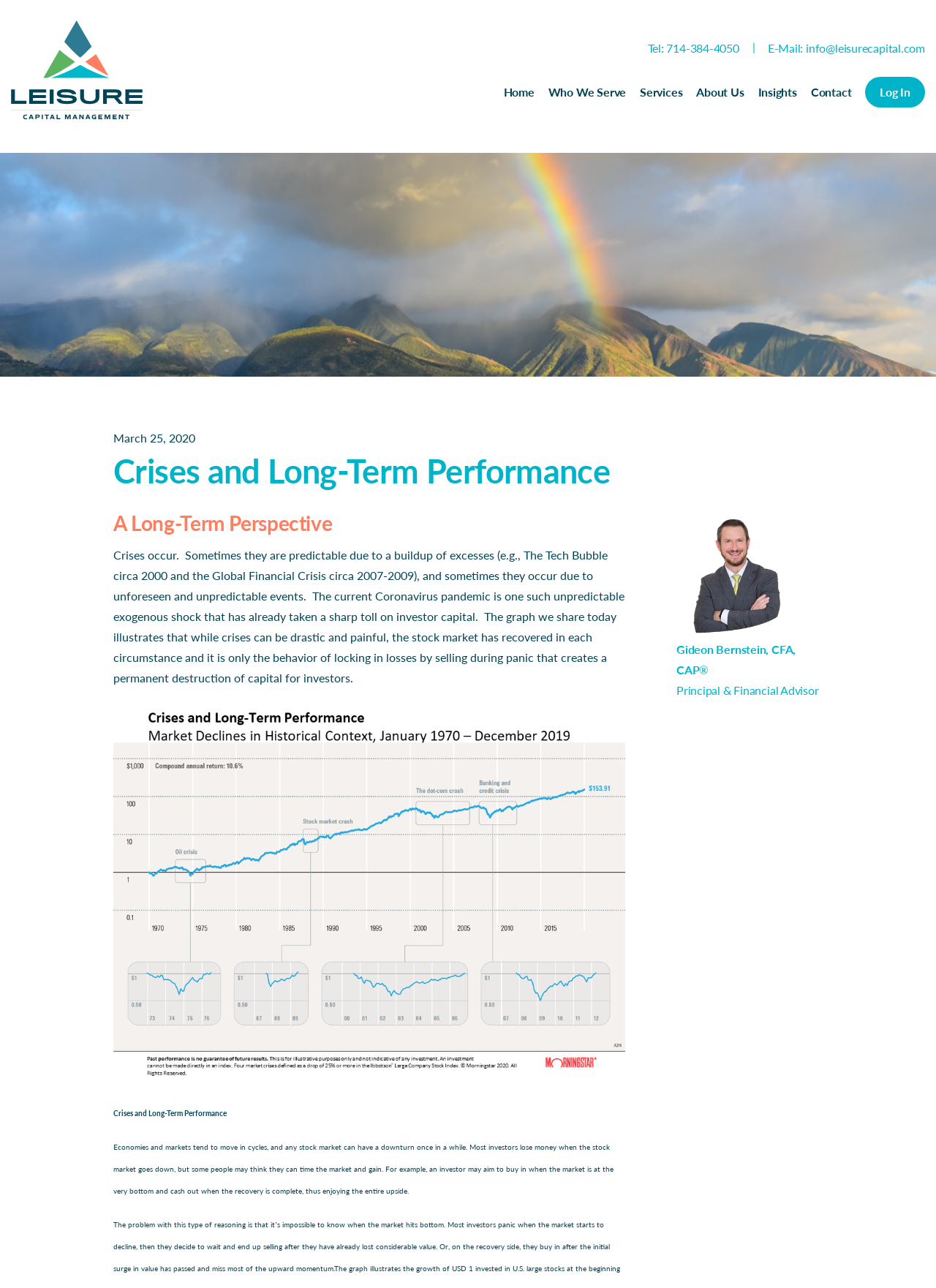Identify the bounding box coordinates of the clickable region necessary to fulfill the following instruction: "Visit the home page". The bounding box coordinates should be four float numbers between 0 and 1, i.e., [left, top, right, bottom].

None